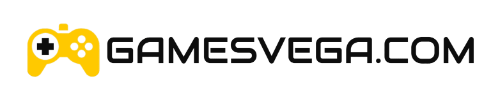What is the shape of the logo's central element?
Based on the image, answer the question with as much detail as possible.

The central element of the logo is a stylized gaming controller, which is a recognizable shape that suggests a vibrant community dedicated to gaming content.